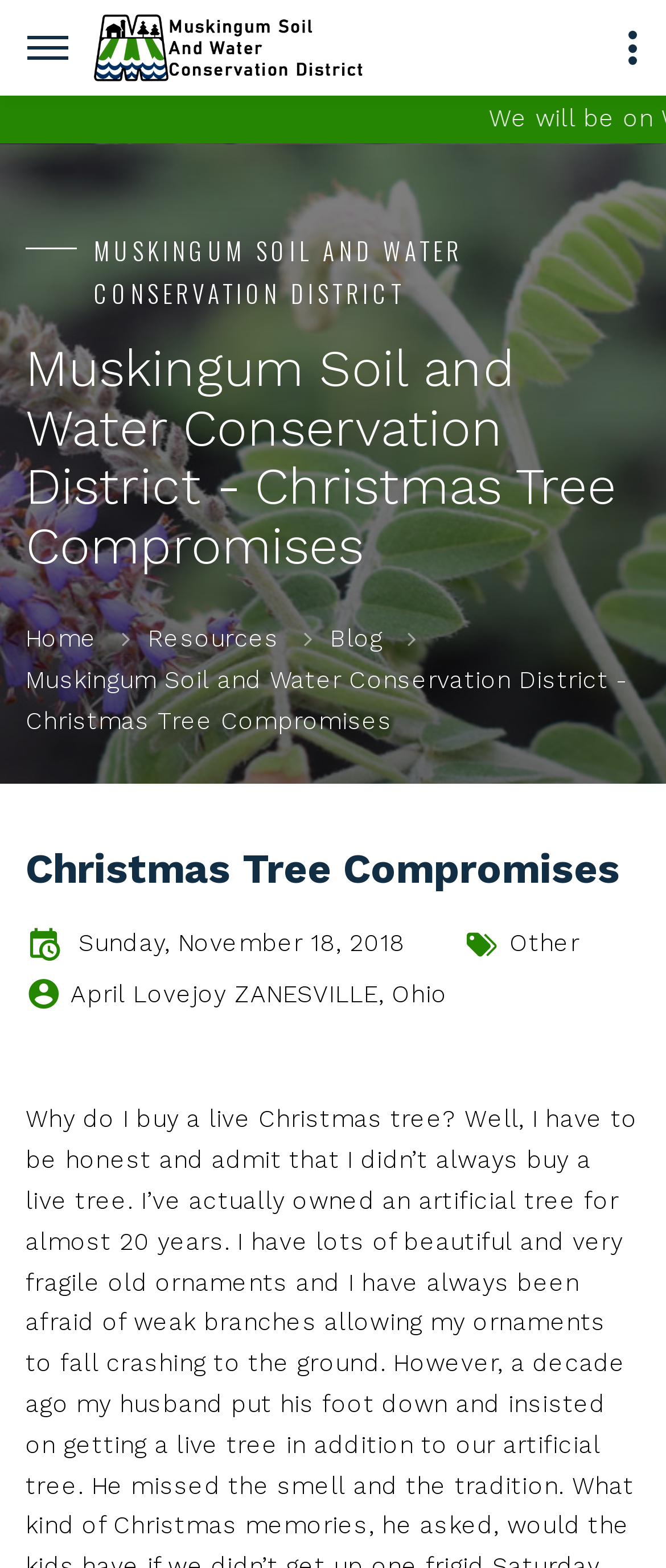What is the date of the blog post?
Using the information from the image, give a concise answer in one word or a short phrase.

Sunday, November 18, 2018